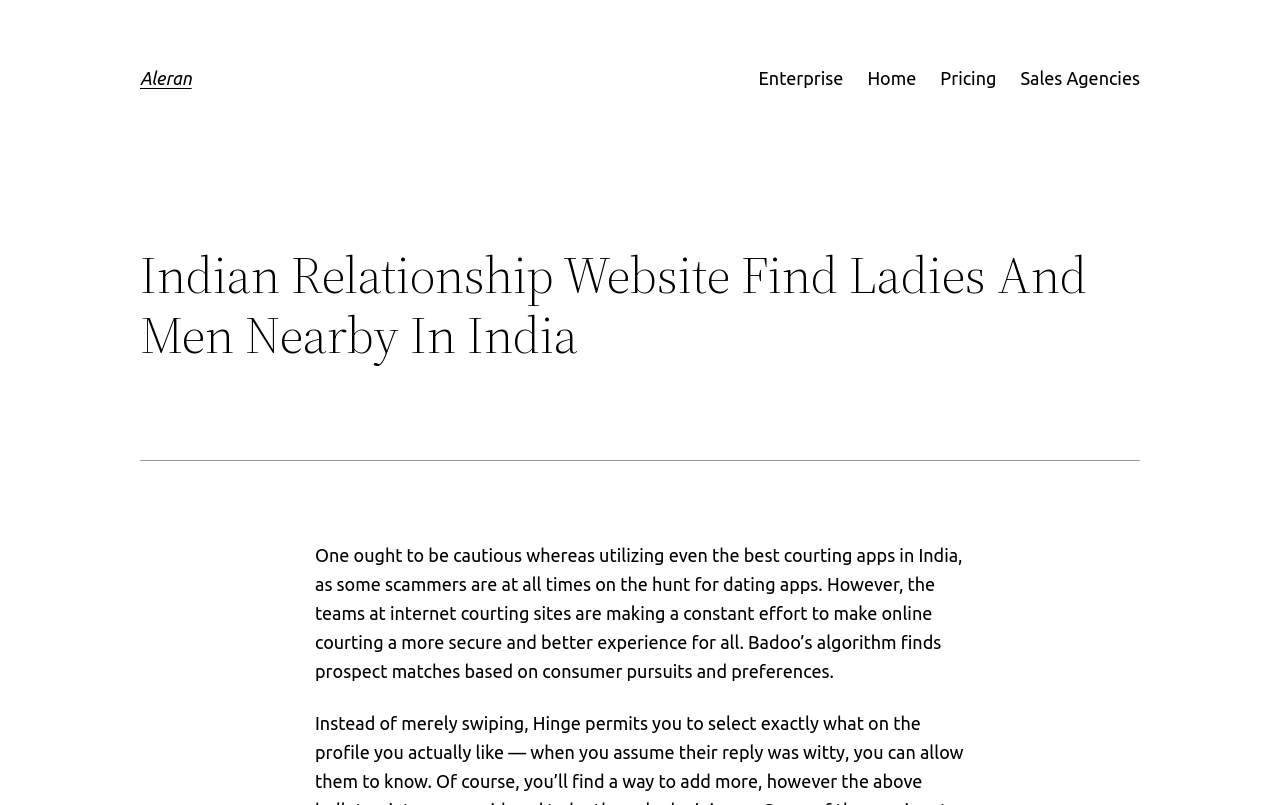Identify the bounding box coordinates of the HTML element based on this description: "Enterprise".

[0.593, 0.08, 0.659, 0.115]